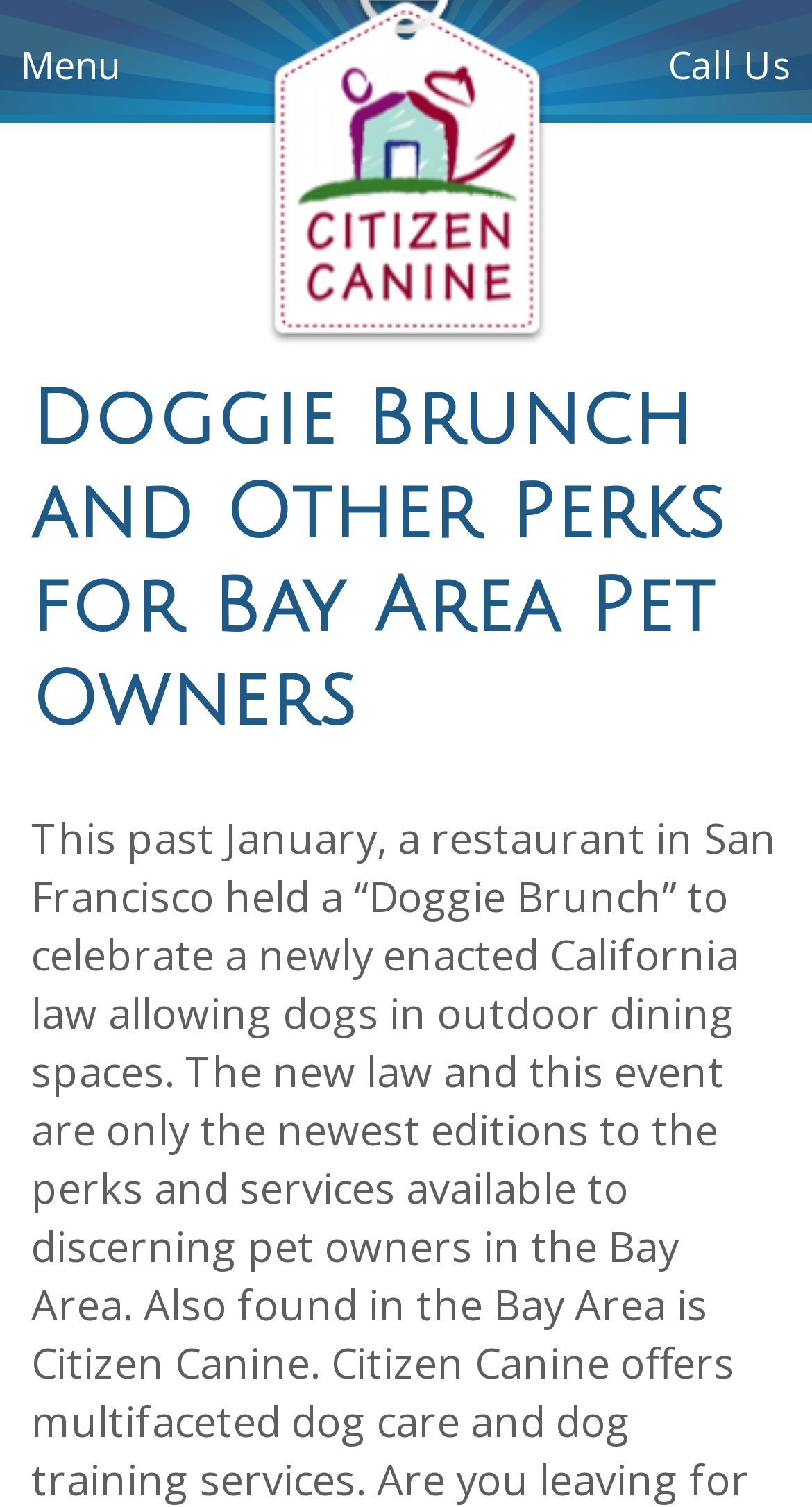Locate the bounding box of the user interface element based on this description: "Menu".

[0.0, 0.0, 0.174, 0.086]